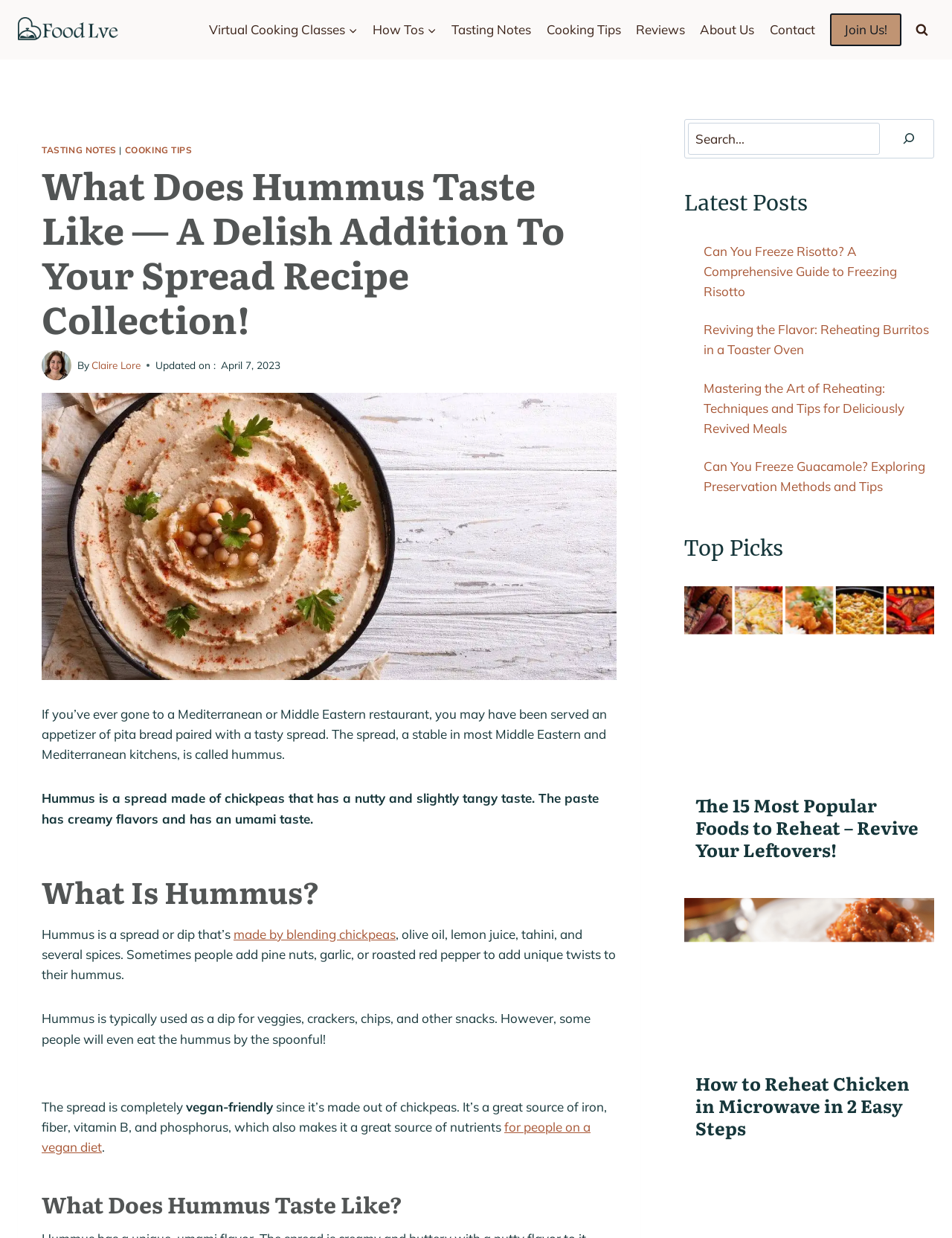Locate the bounding box coordinates of the element you need to click to accomplish the task described by this instruction: "View the 'Popular Foods To Reheat' article".

[0.719, 0.474, 0.981, 0.635]